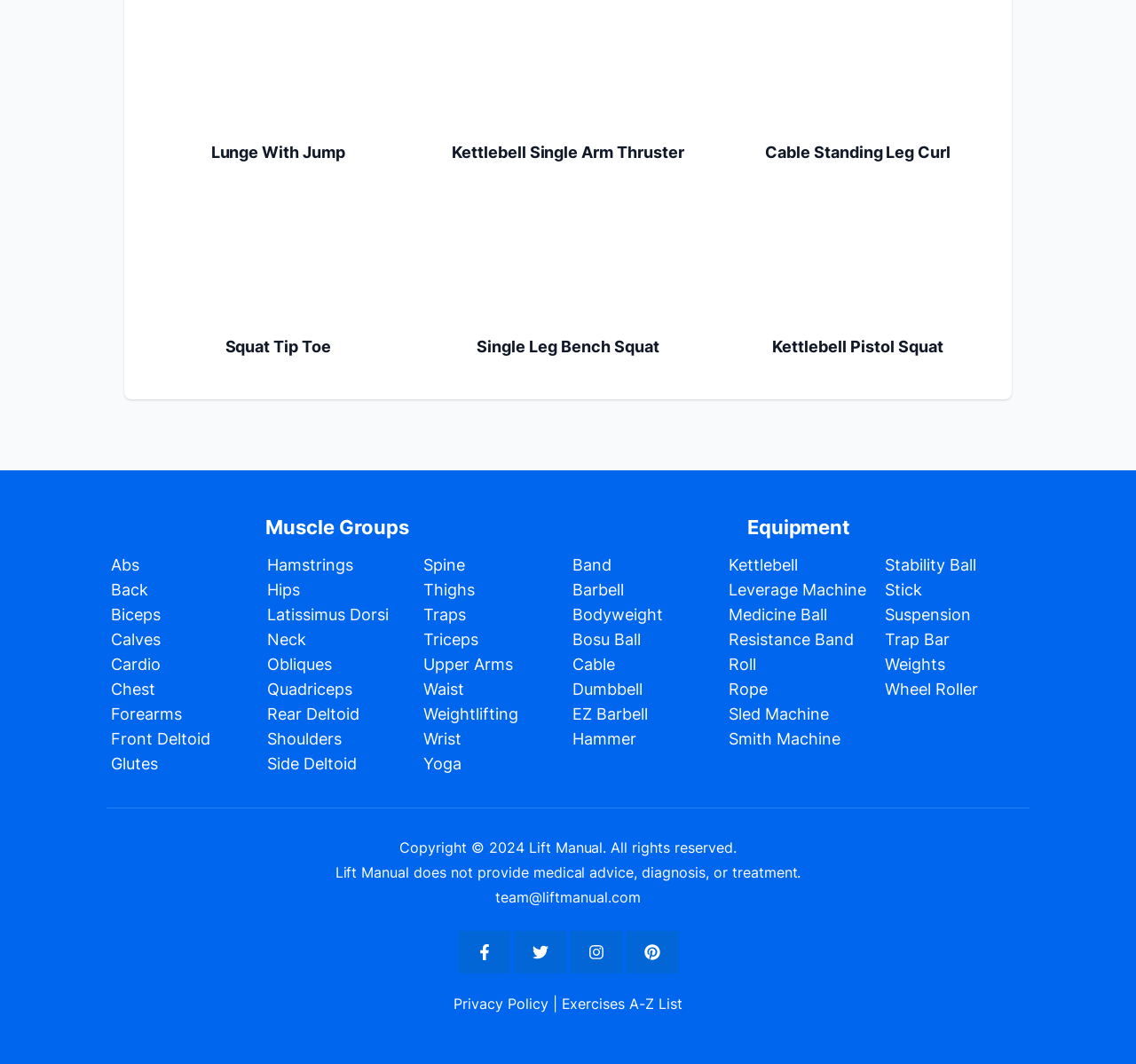Given the element description "Kotlin compiler", identify the bounding box of the corresponding UI element.

None